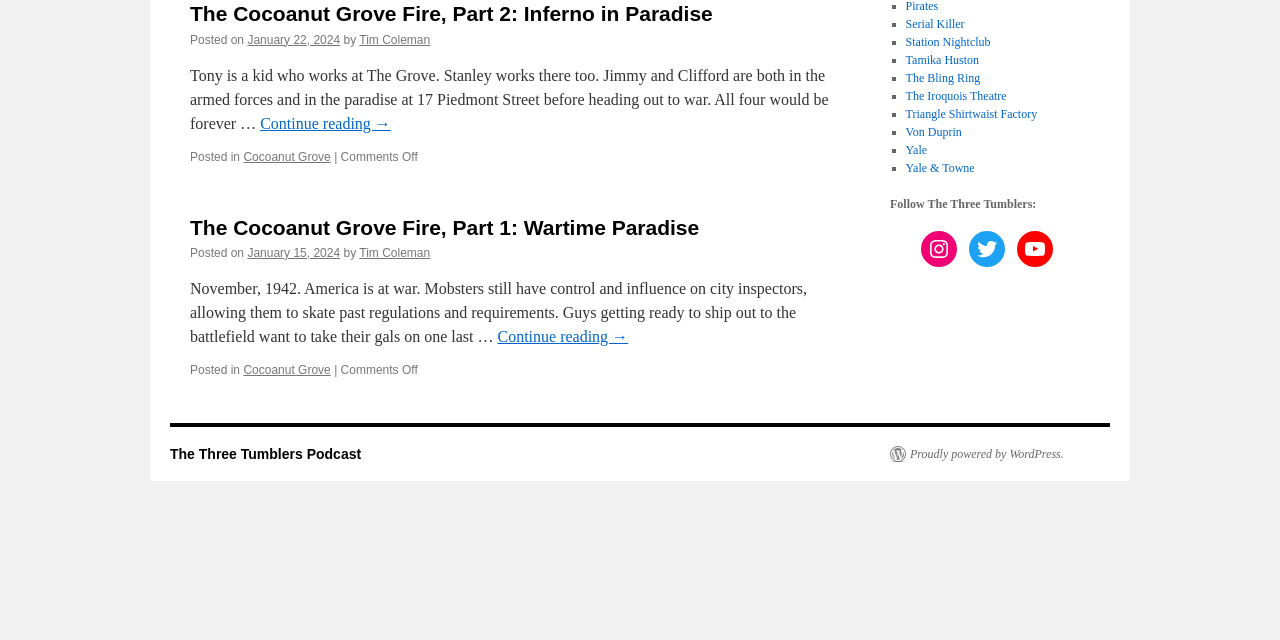For the element described, predict the bounding box coordinates as (top-left x, top-left y, bottom-right x, bottom-right y). All values should be between 0 and 1. Element description: The Iroquois Theatre

[0.707, 0.139, 0.786, 0.161]